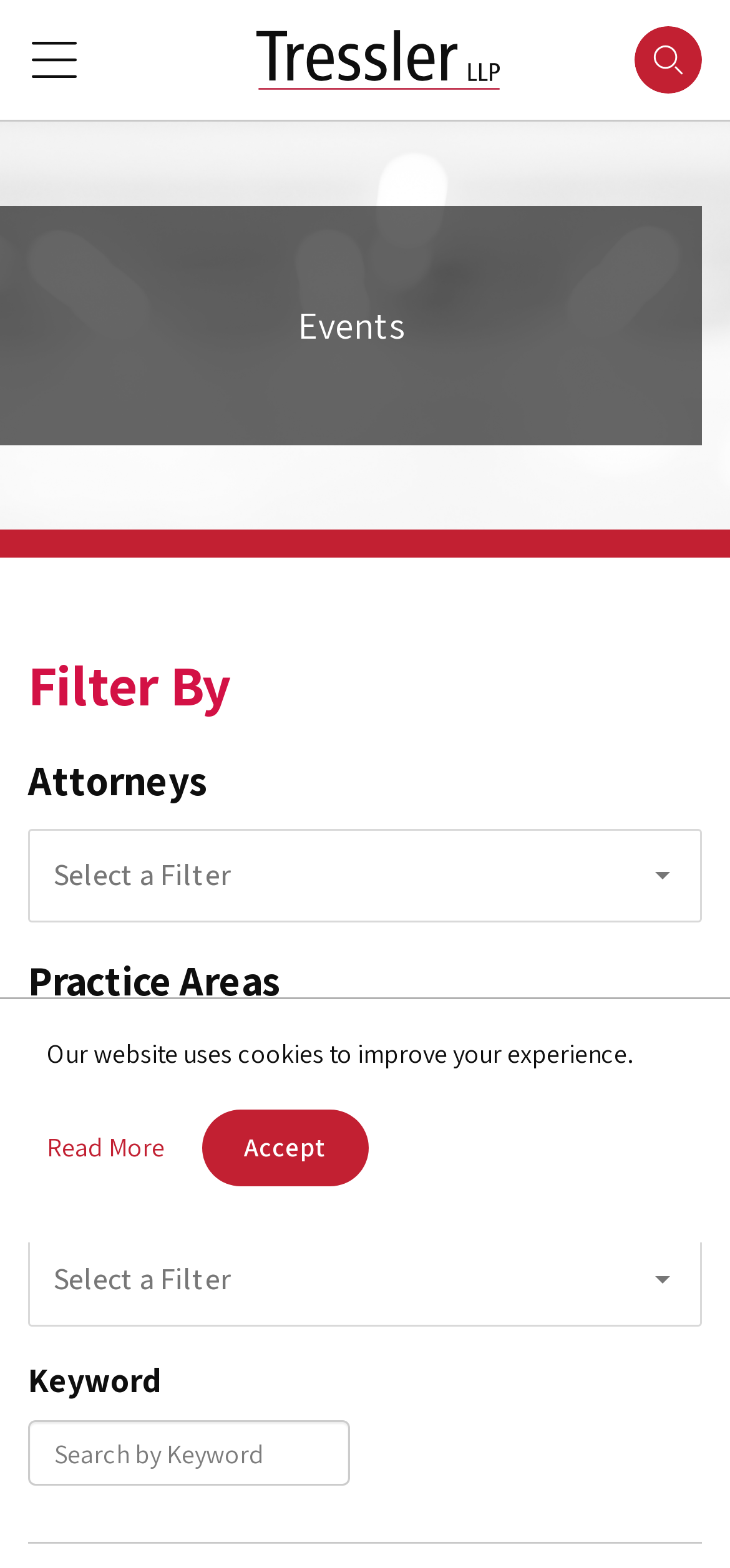Find the bounding box coordinates of the element I should click to carry out the following instruction: "toggle menu".

[0.0, 0.005, 0.149, 0.074]